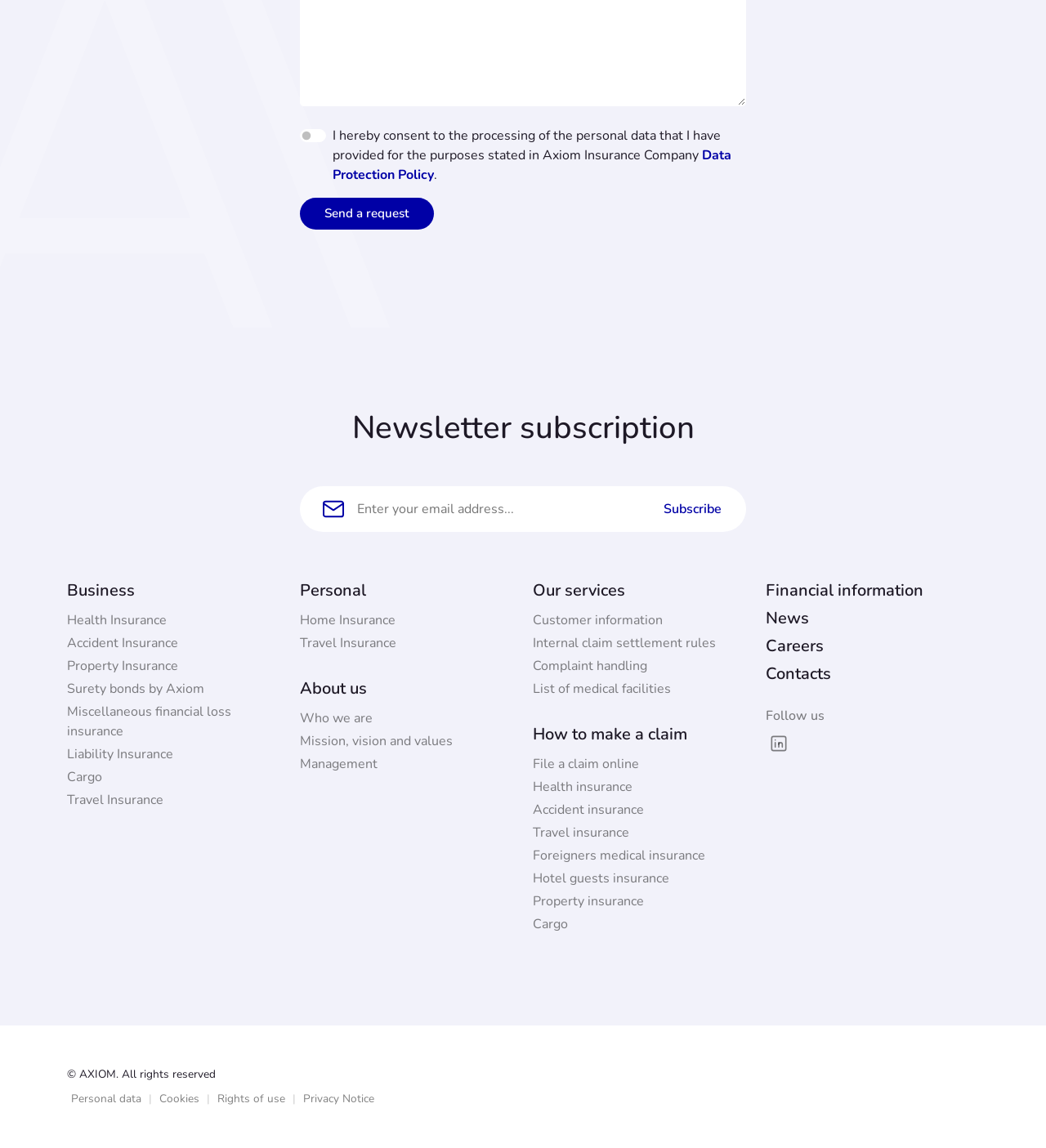Locate the bounding box coordinates of the area that needs to be clicked to fulfill the following instruction: "Send a request". The coordinates should be in the format of four float numbers between 0 and 1, namely [left, top, right, bottom].

[0.287, 0.172, 0.415, 0.2]